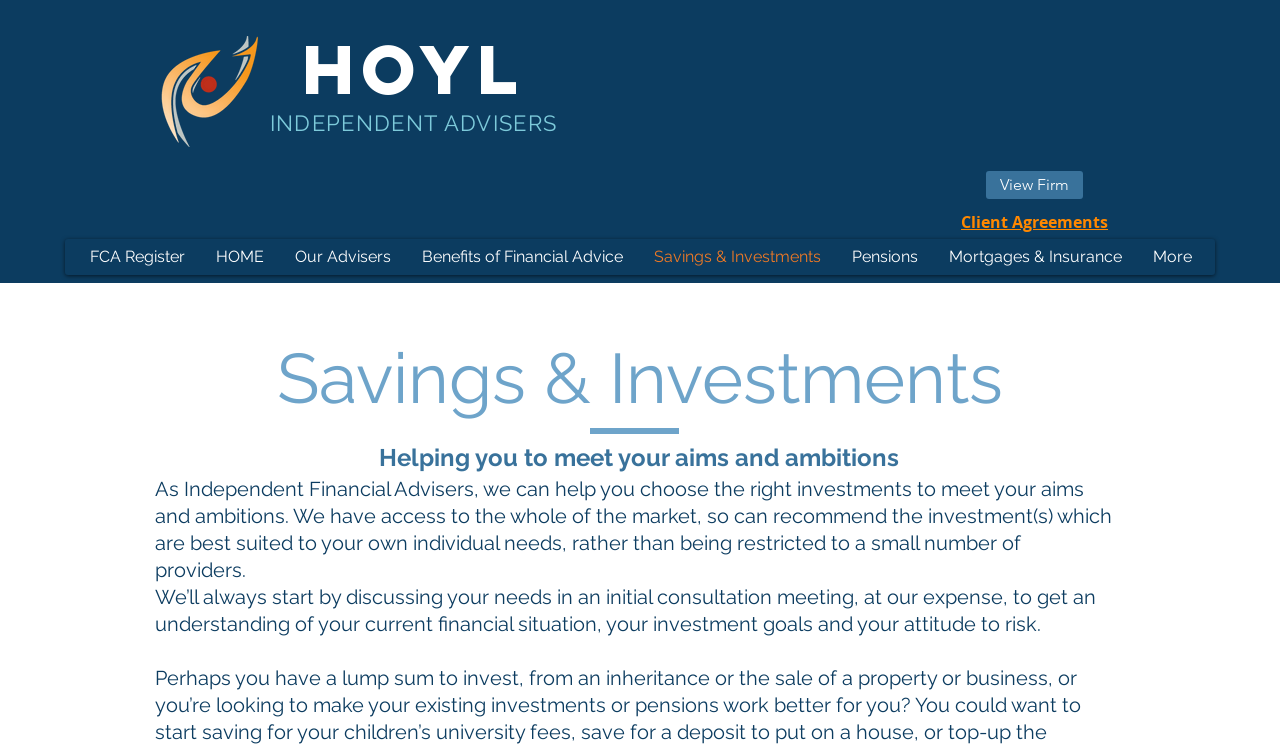Give a concise answer using one word or a phrase to the following question:
What type of advisers are they?

Independent Financial Advisers